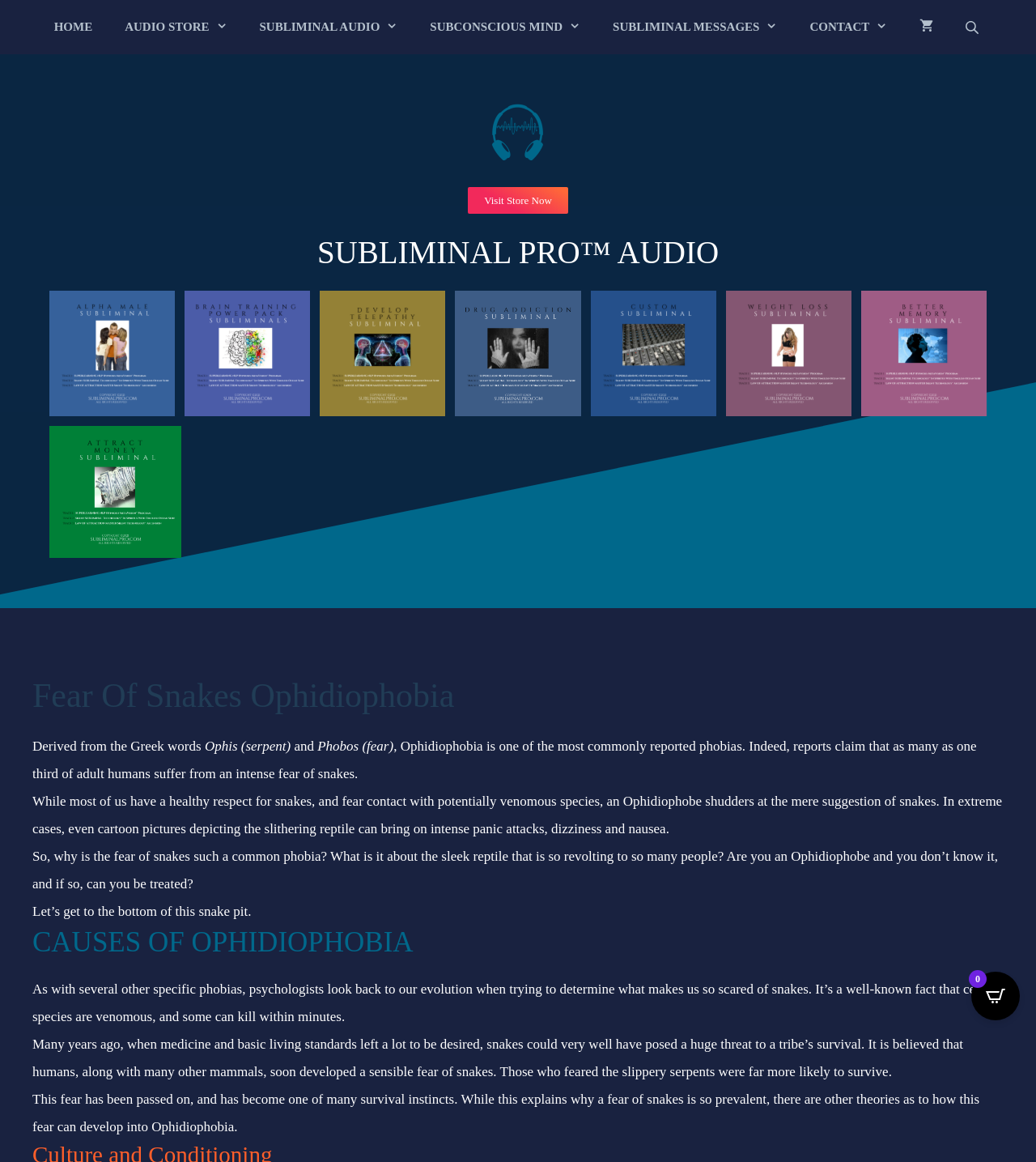Detail the various sections and features of the webpage.

This webpage is about Ophidiophobia, the fear of snakes. At the top, there is a navigation bar with links to "HOME", "AUDIO STORE", "SUBLIMINAL AUDIO", "SUBCONSCIOUS MIND", "SUBLIMINAL MESSAGES", and "CONTACT". To the right of the navigation bar, there is a small image and a link to "SUBLIMINAL PRO™ AUDIO".

Below the navigation bar, there is a large image of headphones, and a button that says "Visit Store Now". Above the button, there is a heading that also says "SUBLIMINAL PRO™ AUDIO". 

On the left side of the page, there are six small images, each with a link. Below these images, there is a section about Ophidiophobia, which includes a heading, several paragraphs of text, and another heading that says "CAUSES OF OPHIDIOPHOBIA". The text explains what Ophidiophobia is, its symptoms, and possible causes of the phobia.

At the bottom right of the page, there is a button that says "Open CartPops popover" and a small image.